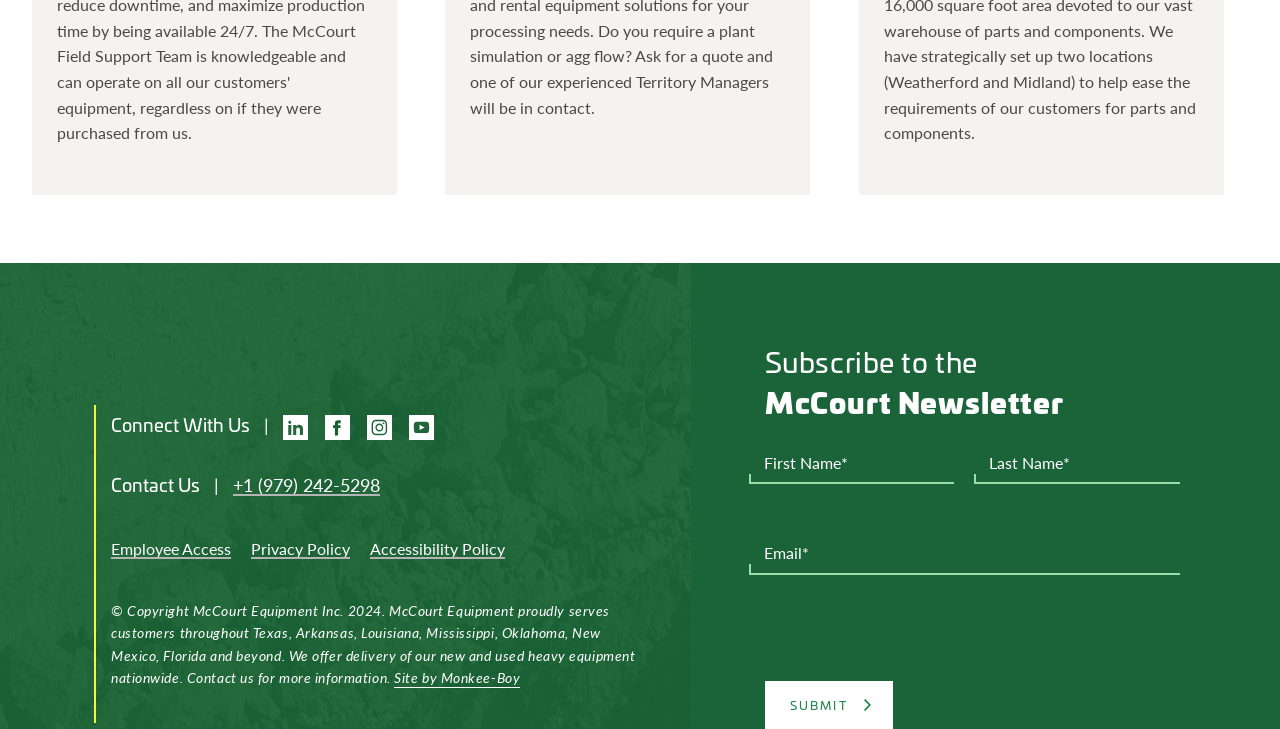Find the bounding box coordinates corresponding to the UI element with the description: "Accessibility Policy". The coordinates should be formatted as [left, top, right, bottom], with values as floats between 0 and 1.

[0.289, 0.737, 0.395, 0.768]